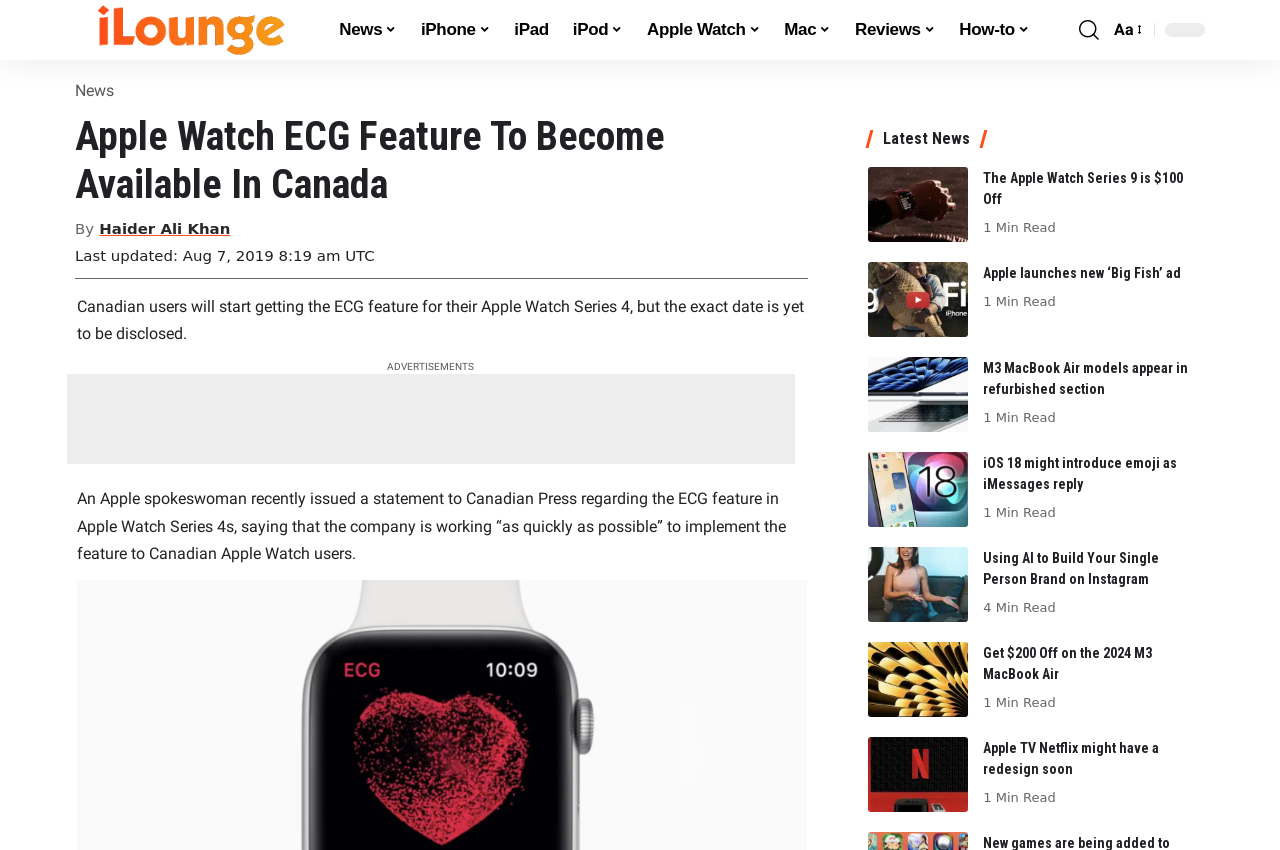Please specify the bounding box coordinates of the element that should be clicked to execute the given instruction: 'Click on the 'News' link'. Ensure the coordinates are four float numbers between 0 and 1, expressed as [left, top, right, bottom].

[0.059, 0.095, 0.089, 0.118]